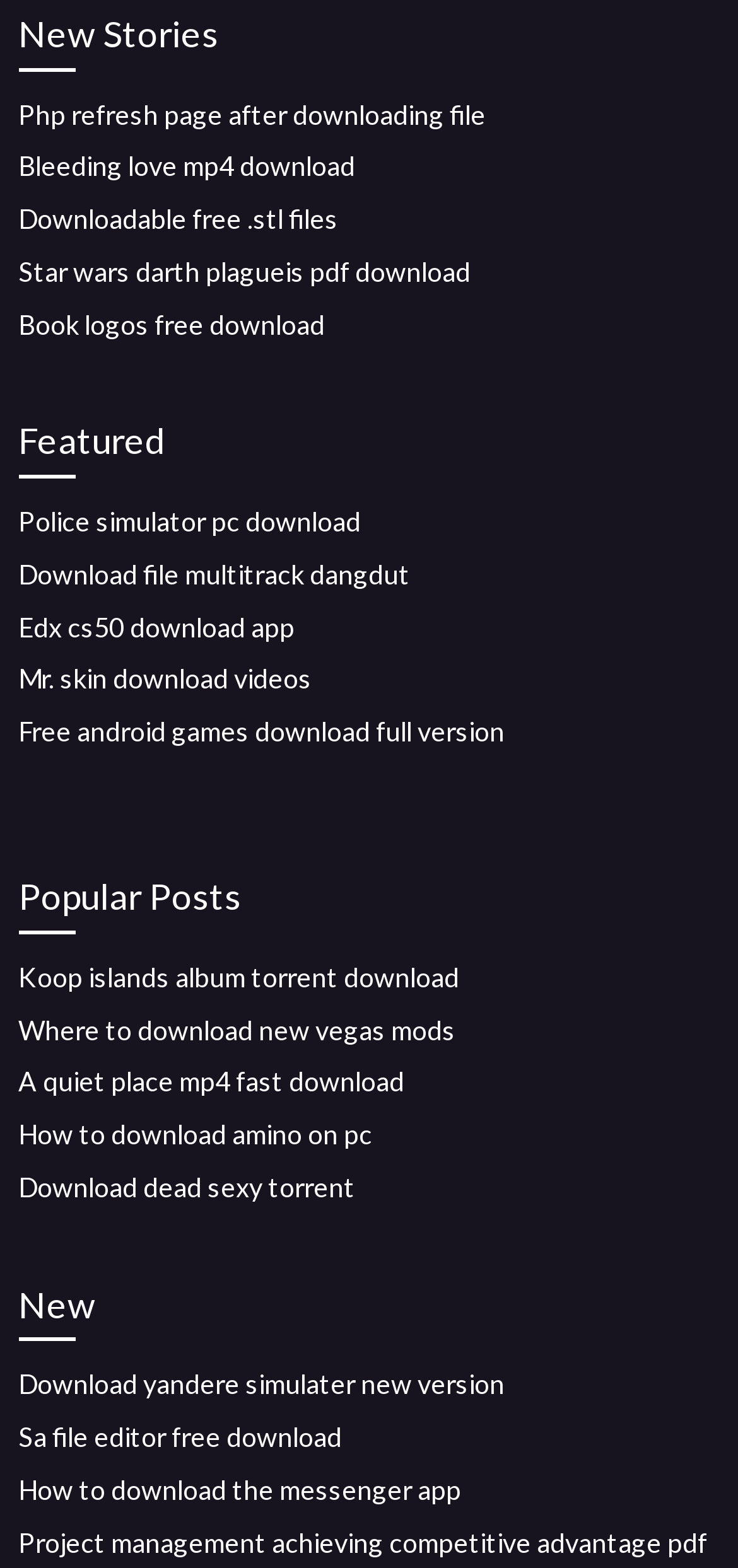Locate the bounding box coordinates of the element I should click to achieve the following instruction: "Check out 'Download yandere simulater new version'".

[0.025, 0.873, 0.684, 0.893]